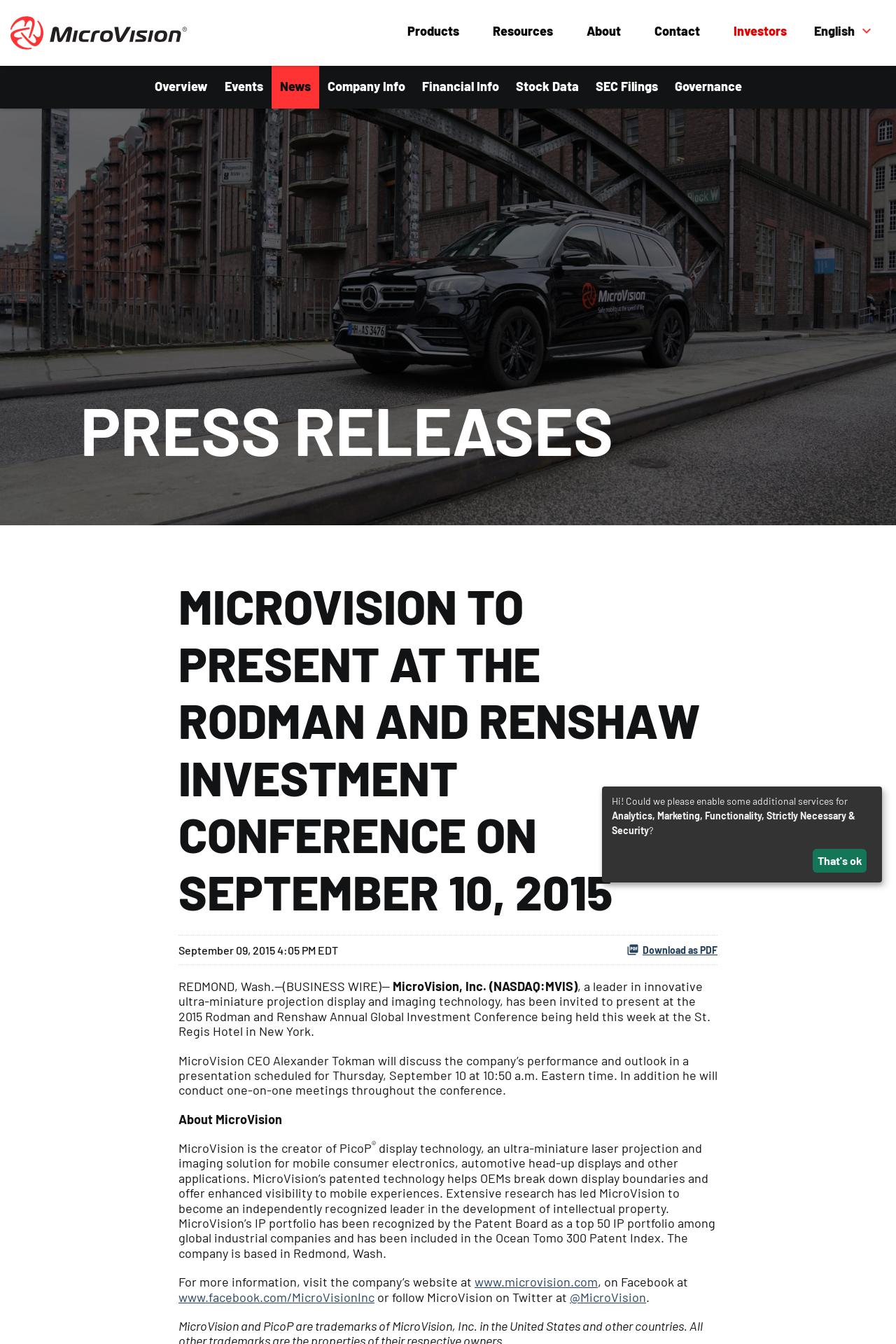Identify the bounding box coordinates necessary to click and complete the given instruction: "view mistral-7b website".

None